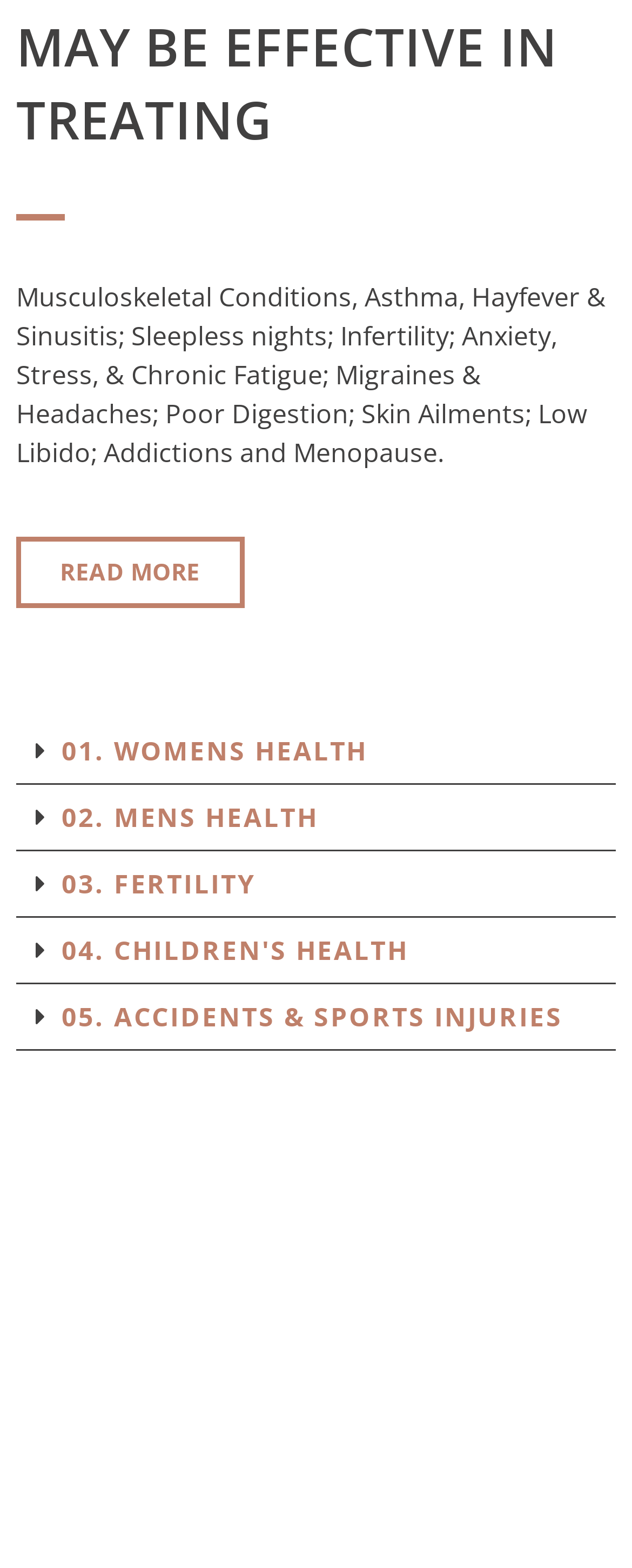What is the first health category listed on the webpage?
Your answer should be a single word or phrase derived from the screenshot.

Women's Health